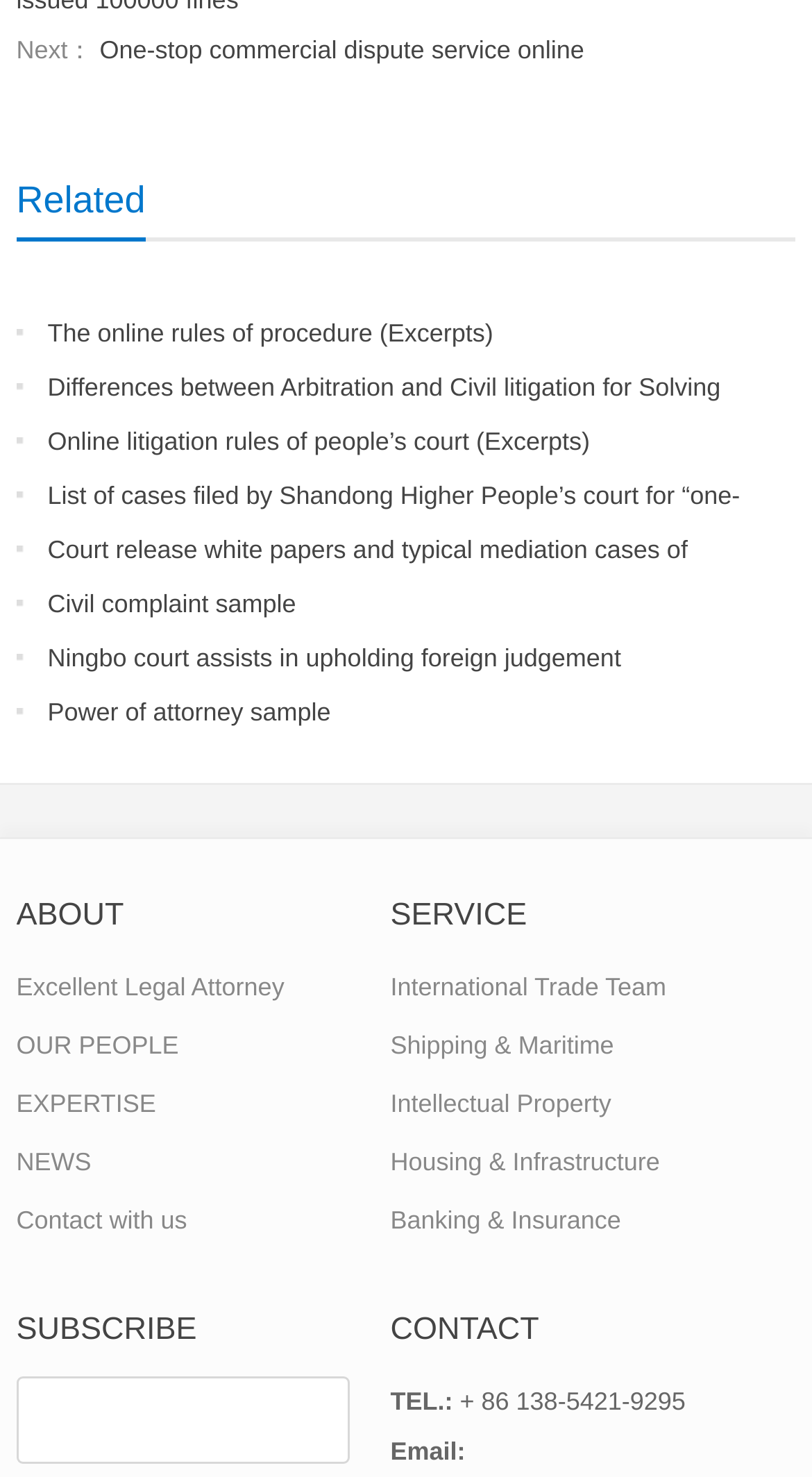Identify the bounding box coordinates of the section that should be clicked to achieve the task described: "Read 'The online rules of procedure (Excerpts)'".

[0.02, 0.215, 0.607, 0.235]